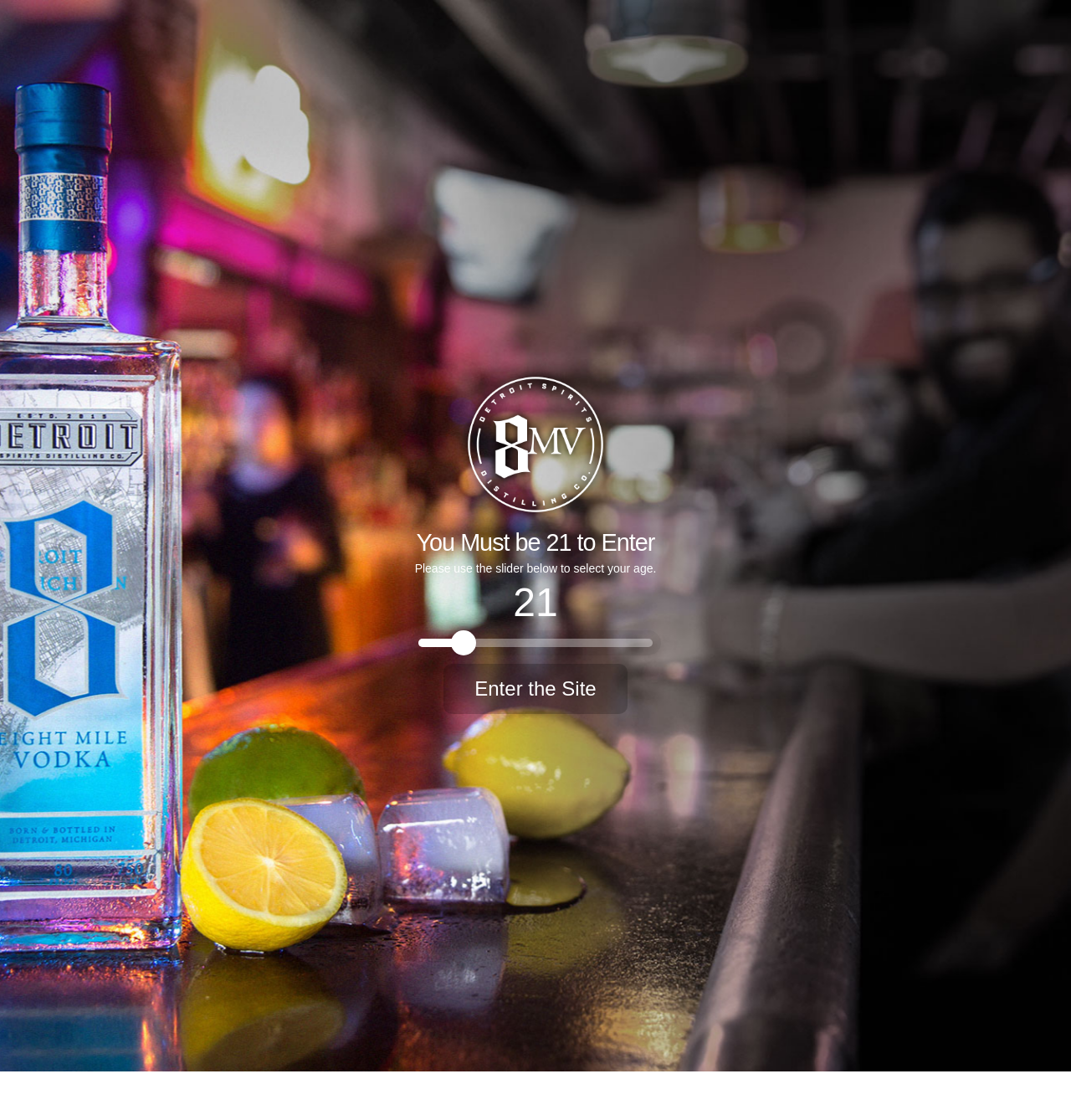Please determine the bounding box coordinates of the section I need to click to accomplish this instruction: "Enter the Site".

[0.443, 0.605, 0.557, 0.625]